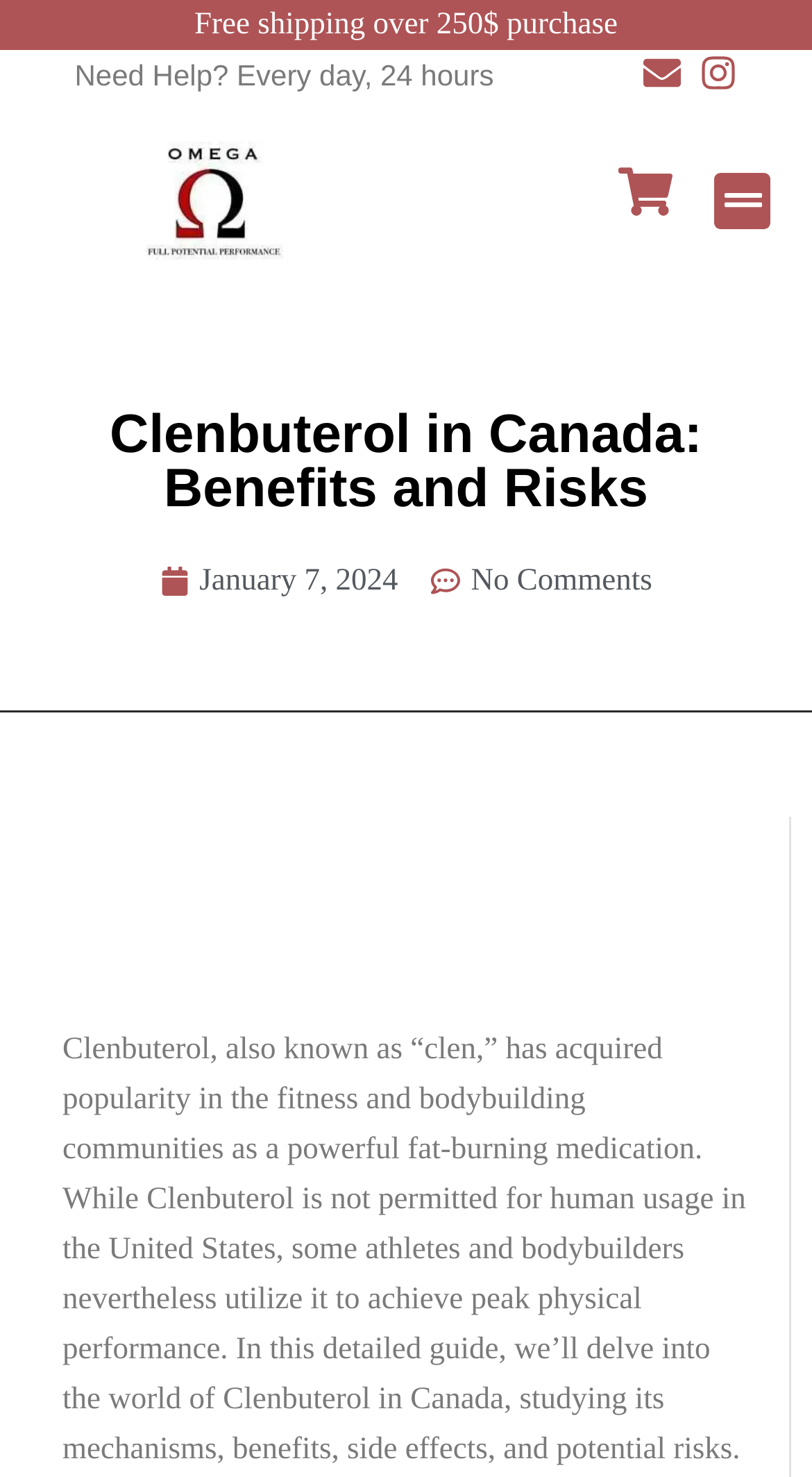Use a single word or phrase to answer this question: 
What is the topic of the latest article?

Clenbuterol in Canada